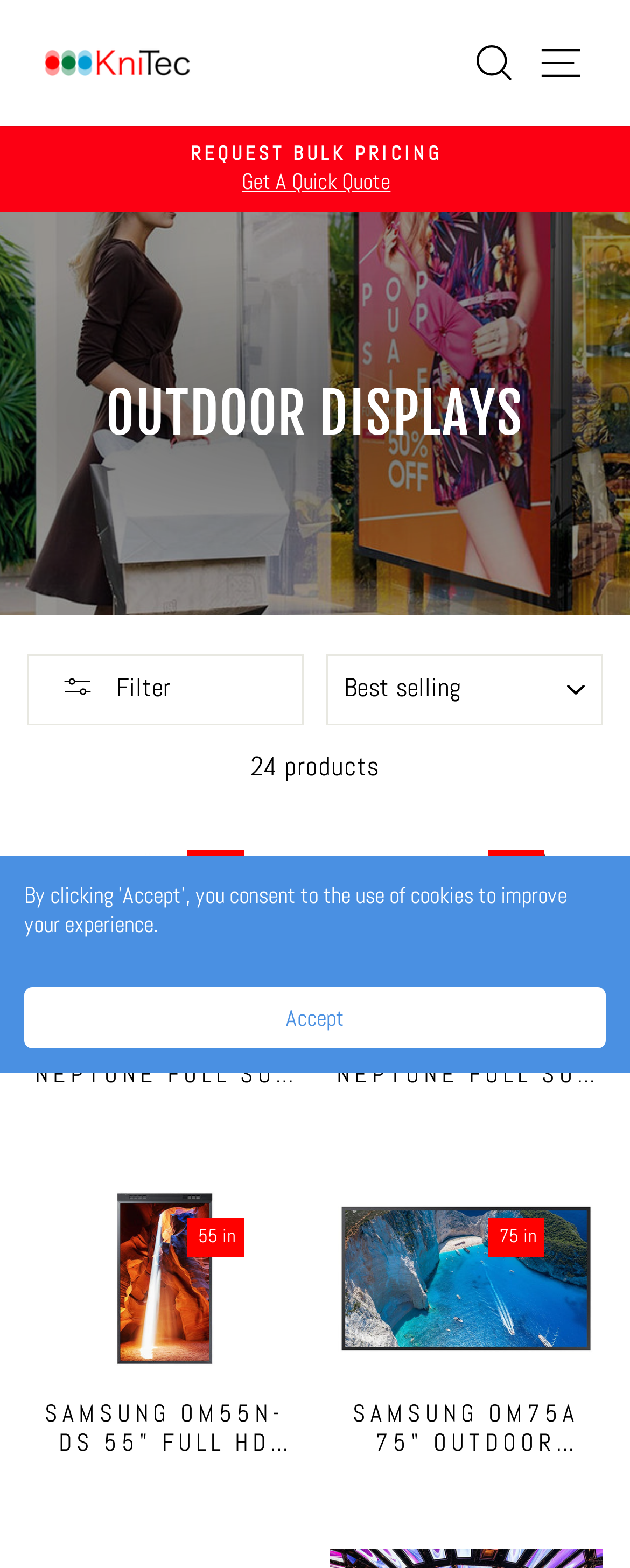Determine the bounding box coordinates of the section to be clicked to follow the instruction: "Request a bulk quote". The coordinates should be given as four float numbers between 0 and 1, formatted as [left, top, right, bottom].

[0.044, 0.091, 0.956, 0.125]